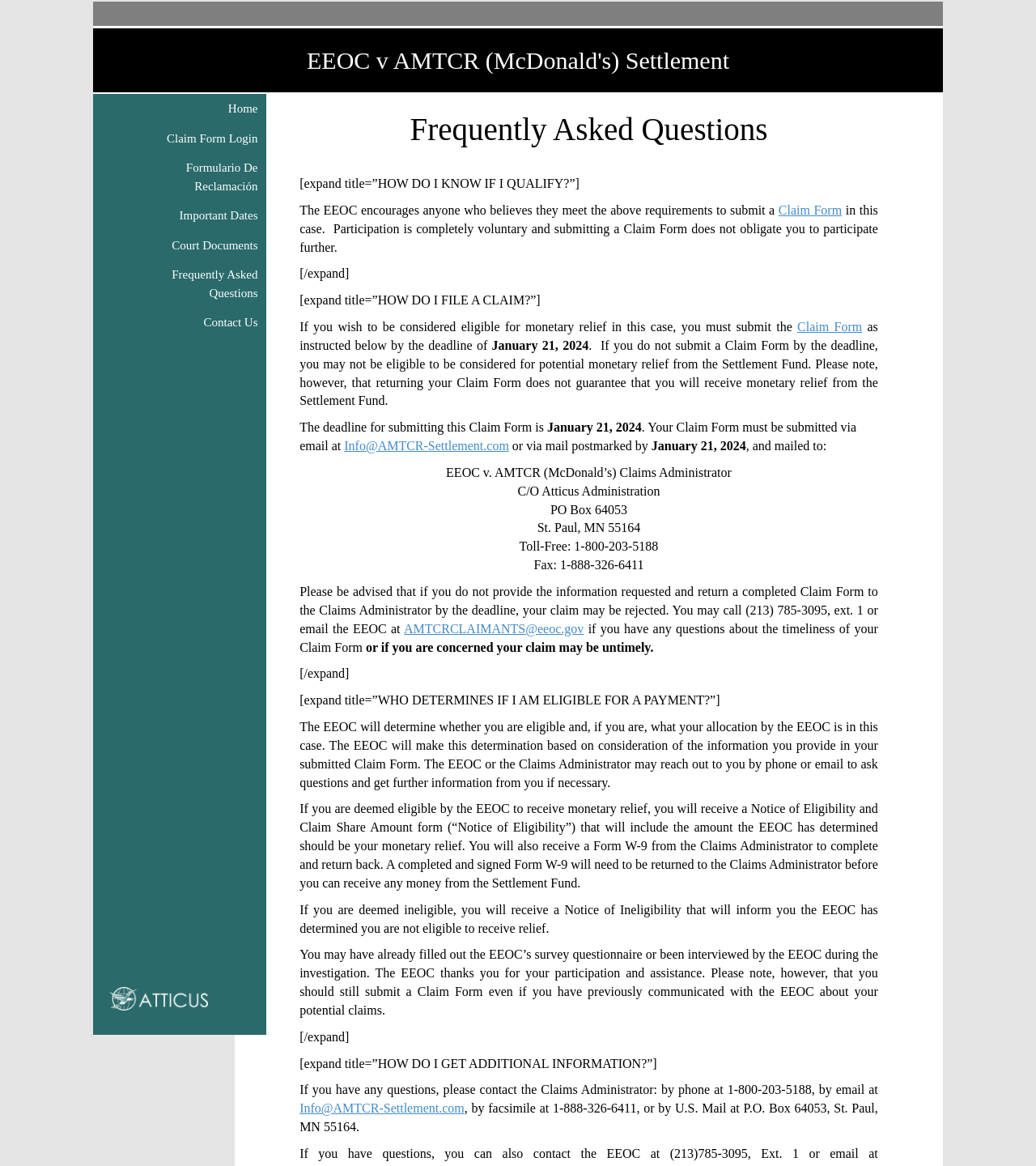Create a detailed description of the webpage's content and layout.

This webpage is about the EEOC v AMTCR (McDonald's) Settlement, providing information and guidance on the settlement process. At the top, there is a heading "EEOC v AMTCR (McDonald's) Settlement" with a link to the same title. Below this, there are several links to different sections of the website, including "Home", "Claim Form Login", "Formulario De Reclamación", "Important Dates", "Court Documents", "Frequently Asked Questions", and "Contact Us".

The main content of the webpage is divided into several sections, each with an expandable title. The first section is "Frequently Asked Questions", which contains several sub-questions and answers. The first sub-question is "HOW DO I KNOW IF I QUALIFY?", which explains the eligibility requirements and encourages users to submit a Claim Form. The second sub-question is "HOW DO I FILE A CLAIM?", which provides instructions on how to submit a Claim Form and the deadline for submission.

The next section is "WHO DETERMINES IF I AM ELIGIBLE FOR A PAYMENT?", which explains that the EEOC will determine eligibility based on the information provided in the Claim Form. The EEOC may contact users for further information and will send a Notice of Eligibility or Ineligibility accordingly.

The final section is "HOW DO I GET ADDITIONAL INFORMATION?", which provides contact information for the Claims Administrator and the EEOC for users who have questions or need assistance.

Throughout the webpage, there are several links to relevant resources, including the Claim Form, email addresses, and phone numbers. There is also an image related to the EEOC v AMTCR (McDonald's) Settlement.